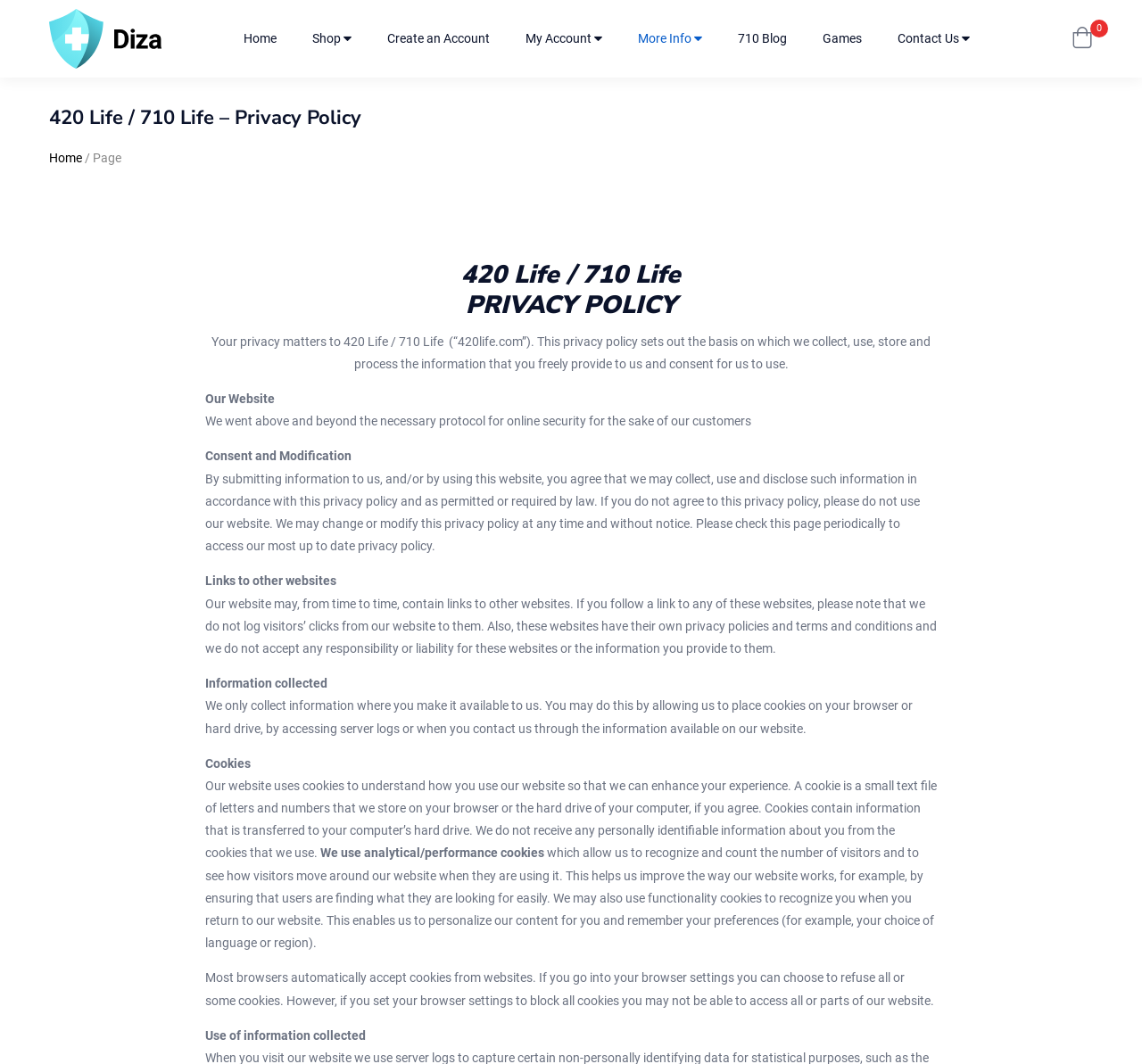For the given element description Create an Account, determine the bounding box coordinates of the UI element. The coordinates should follow the format (top-left x, top-left y, bottom-right x, bottom-right y) and be within the range of 0 to 1.

[0.339, 0.029, 0.429, 0.043]